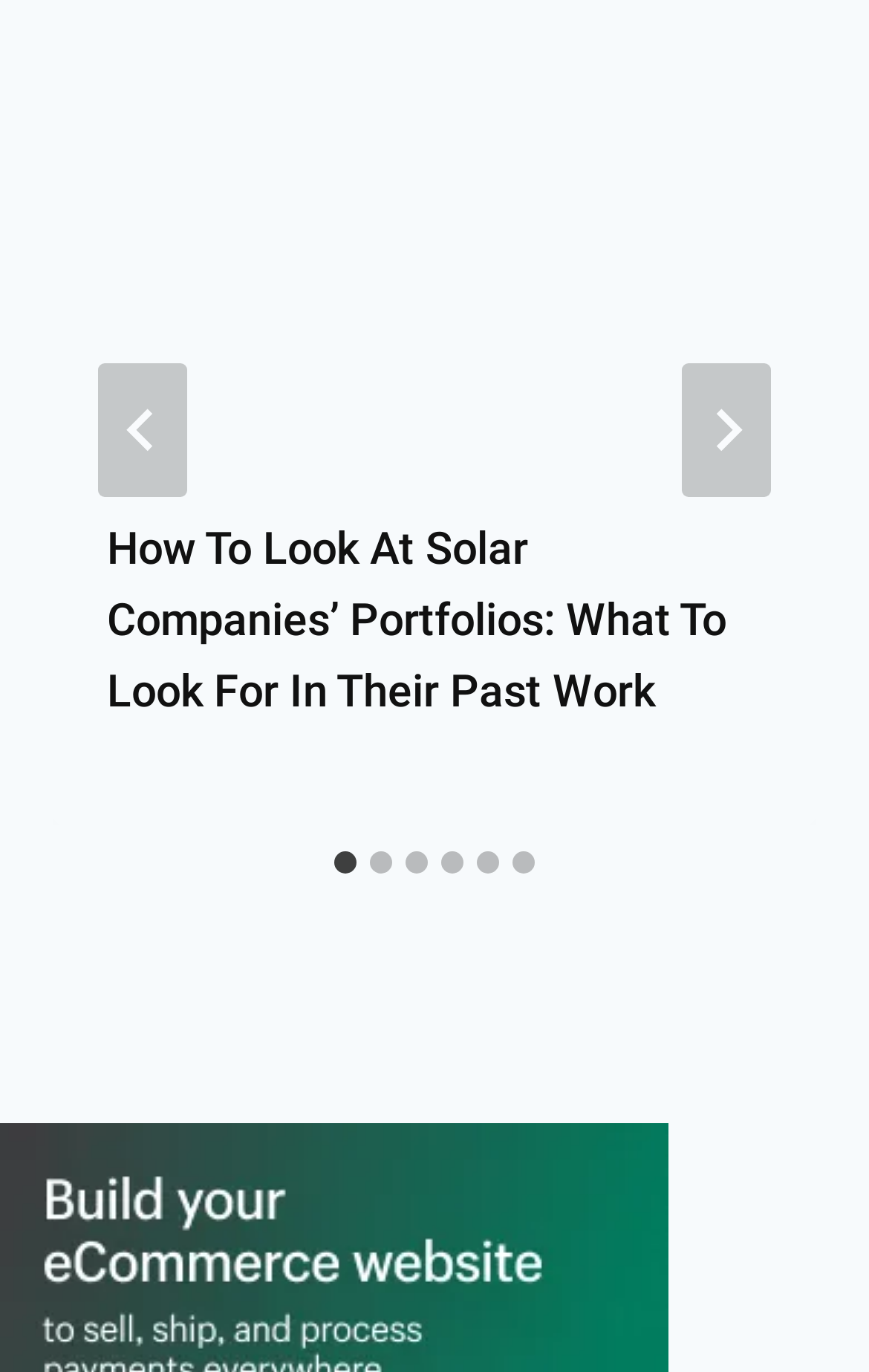Identify the bounding box coordinates for the element that needs to be clicked to fulfill this instruction: "View the next slide". Provide the coordinates in the format of four float numbers between 0 and 1: [left, top, right, bottom].

[0.785, 0.265, 0.887, 0.363]